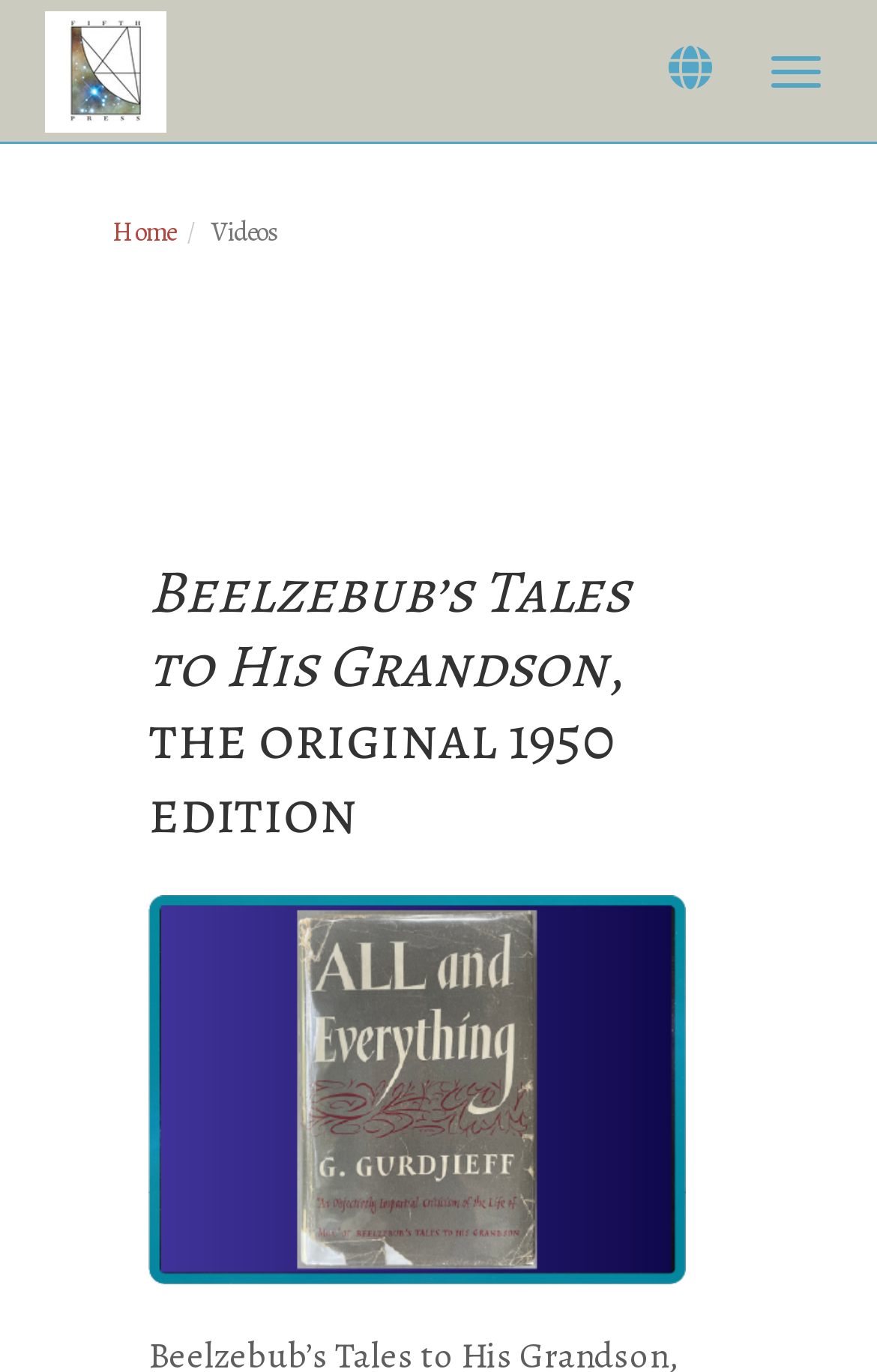Given the webpage screenshot, identify the bounding box of the UI element that matches this description: "Home".

[0.128, 0.156, 0.2, 0.182]